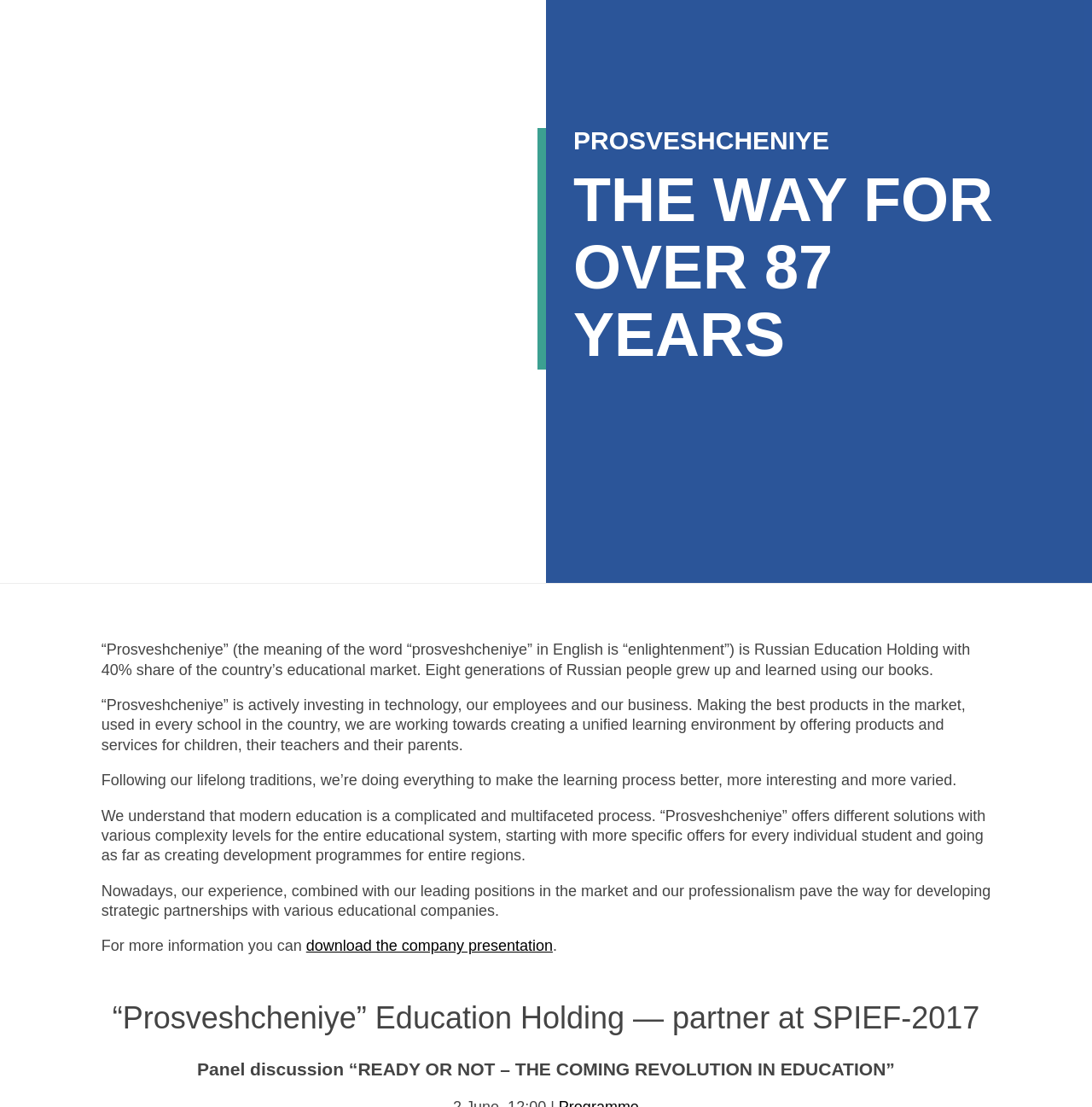Offer a meticulous description of the webpage's structure and content.

The webpage is about "PROSVESHCHENIYE", a Russian Education Holding company that has been in operation for over 85 years. At the top of the page, there is a prominent heading that reads "PROSVESHCHENIYE THE WAY FOR OVER 87 YEARS". 

Below the heading, there are four paragraphs of text that provide an overview of the company. The first paragraph explains that "Prosveshcheniye" means "enlightenment" in English and that the company has a 40% share of the country's educational market. The second paragraph describes the company's investments in technology, employees, and business, with the goal of creating a unified learning environment. The third paragraph mentions the company's efforts to make the learning process better, more interesting, and more varied. The fourth paragraph explains that the company offers different solutions for the entire educational system, from individual students to entire regions.

Following these paragraphs, there is another paragraph that mentions the company's experience and professionalism, which enables it to develop strategic partnerships with other educational companies. This paragraph is followed by a link to download the company presentation.

At the bottom of the page, there are two headings. The first one reads "“Prosveshcheniye” Education Holding — partner at SPIEF-2017", and the second one reads "Panel discussion “READY OR NOT – THE COMING REVOLUTION IN EDUCATION”".